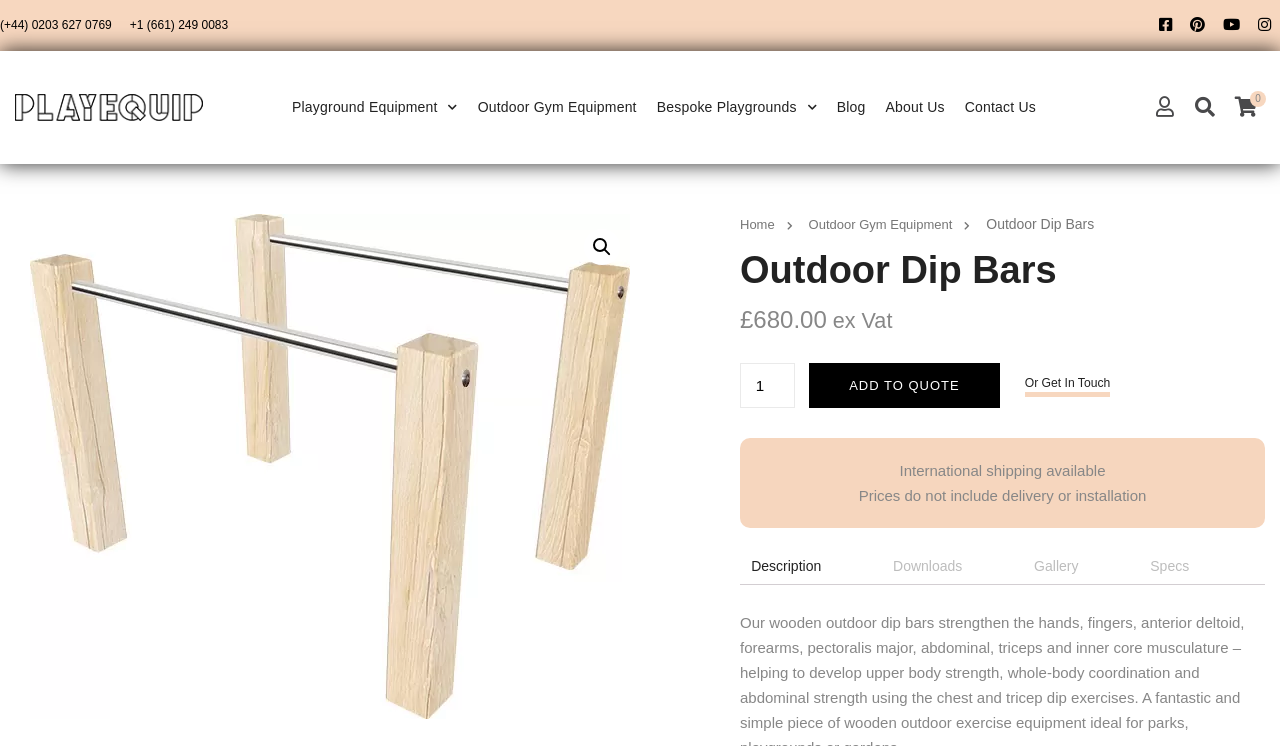Detail the features and information presented on the webpage.

The webpage is about outdoor dip bars for playgrounds and fitness, as indicated by the meta description. At the top left corner, there is a link to skip to the content. Below it, there are two phone numbers, one for the UK and one for the US, followed by social media links to Facebook, Pinterest, Youtube, and Instagram.

To the right of the phone numbers, there is a link to the PlayEquip website, accompanied by the company's logo. Below this, there is a navigation menu with links to playground equipment, outdoor gym equipment, bespoke playgrounds, blog, about us, and contact us.

On the right side of the navigation menu, there is a search icon and a link to "My Account". Below the navigation menu, there is a large image of outdoor dip bars, with a link to render the image. Below the image, there are two links: "Home" and "Outdoor Gym Equipment".

The main content of the webpage is about outdoor dip bars, with a heading "Outdoor Dip Bars" and a price of £680.00. There is a quantity selector and an "ADD TO QUOTE" button. Below this, there is a link to get in touch and some text about international shipping and prices.

Further down, there is a tab list with four tabs: "Description", "Downloads", "Gallery", and "Specs". Each tab has a link to its corresponding content.